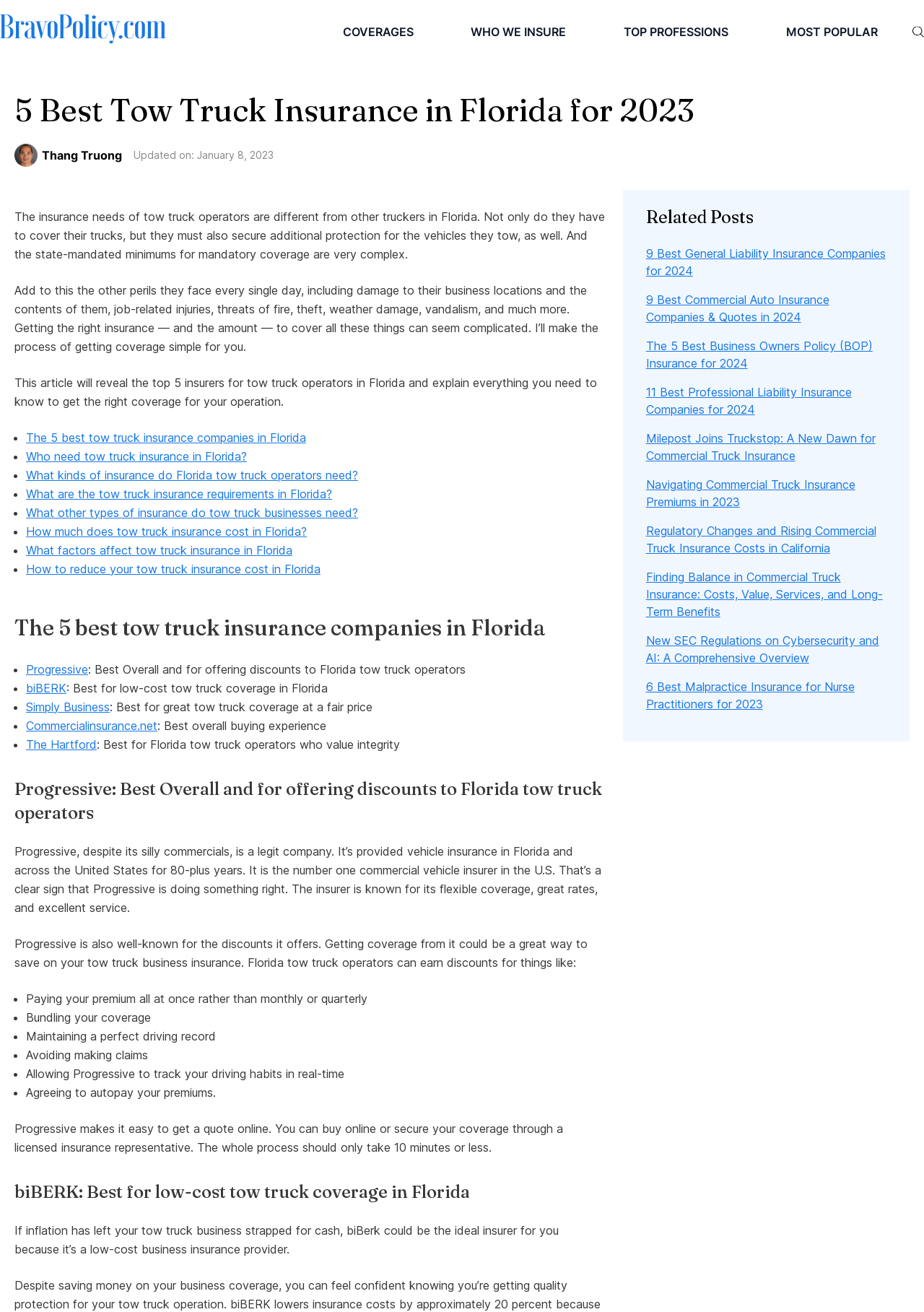Please determine the bounding box coordinates of the element to click on in order to accomplish the following task: "Read about 'The 5 best tow truck insurance companies in Florida'". Ensure the coordinates are four float numbers ranging from 0 to 1, i.e., [left, top, right, bottom].

[0.016, 0.467, 0.655, 0.49]